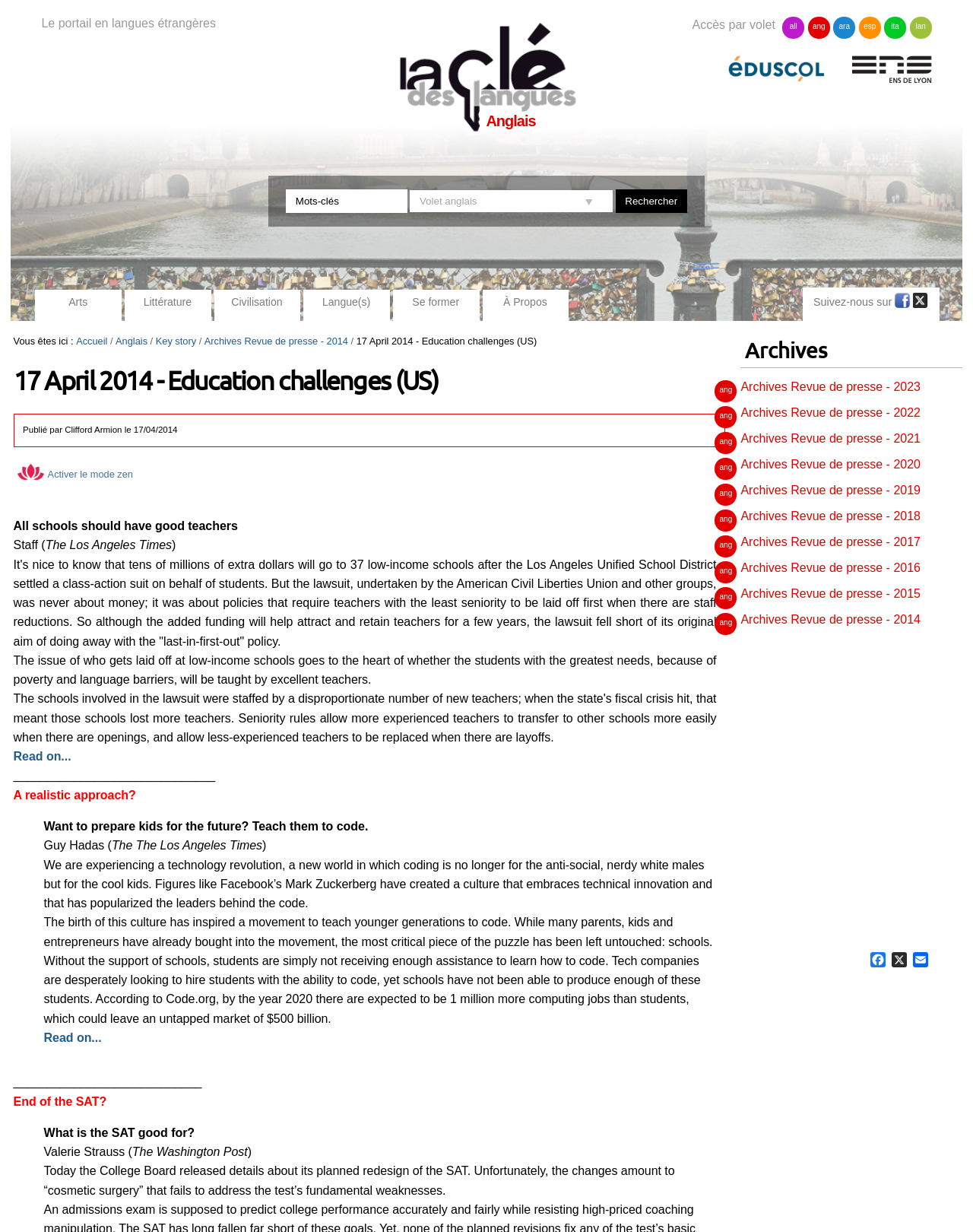Please indicate the bounding box coordinates for the clickable area to complete the following task: "Read the article about education challenges". The coordinates should be specified as four float numbers between 0 and 1, i.e., [left, top, right, bottom].

[0.014, 0.422, 0.244, 0.432]